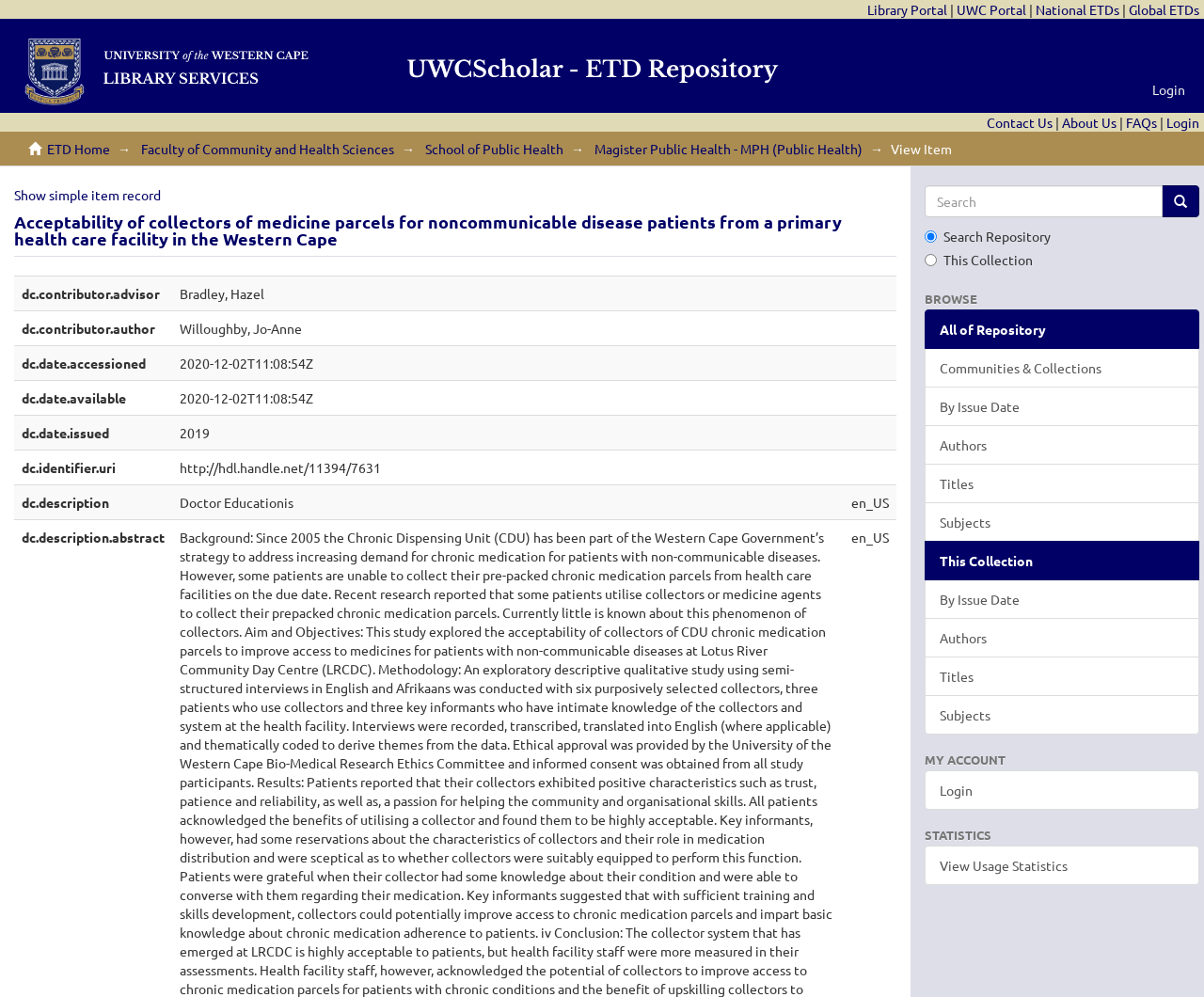What is the name of the faculty?
Please provide a single word or phrase in response based on the screenshot.

Faculty of Community and Health Sciences